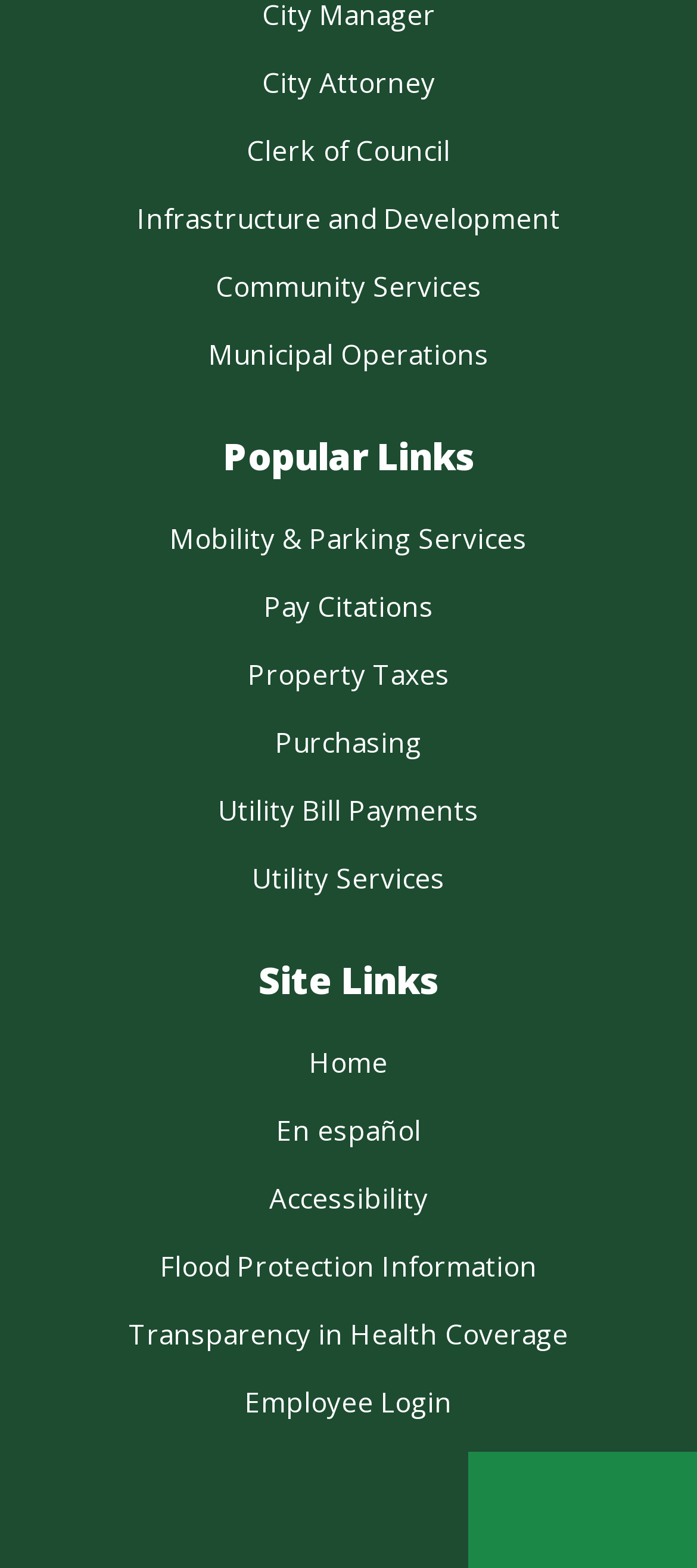What is the name of the department that handles community services?
Using the visual information, answer the question in a single word or phrase.

Community Services